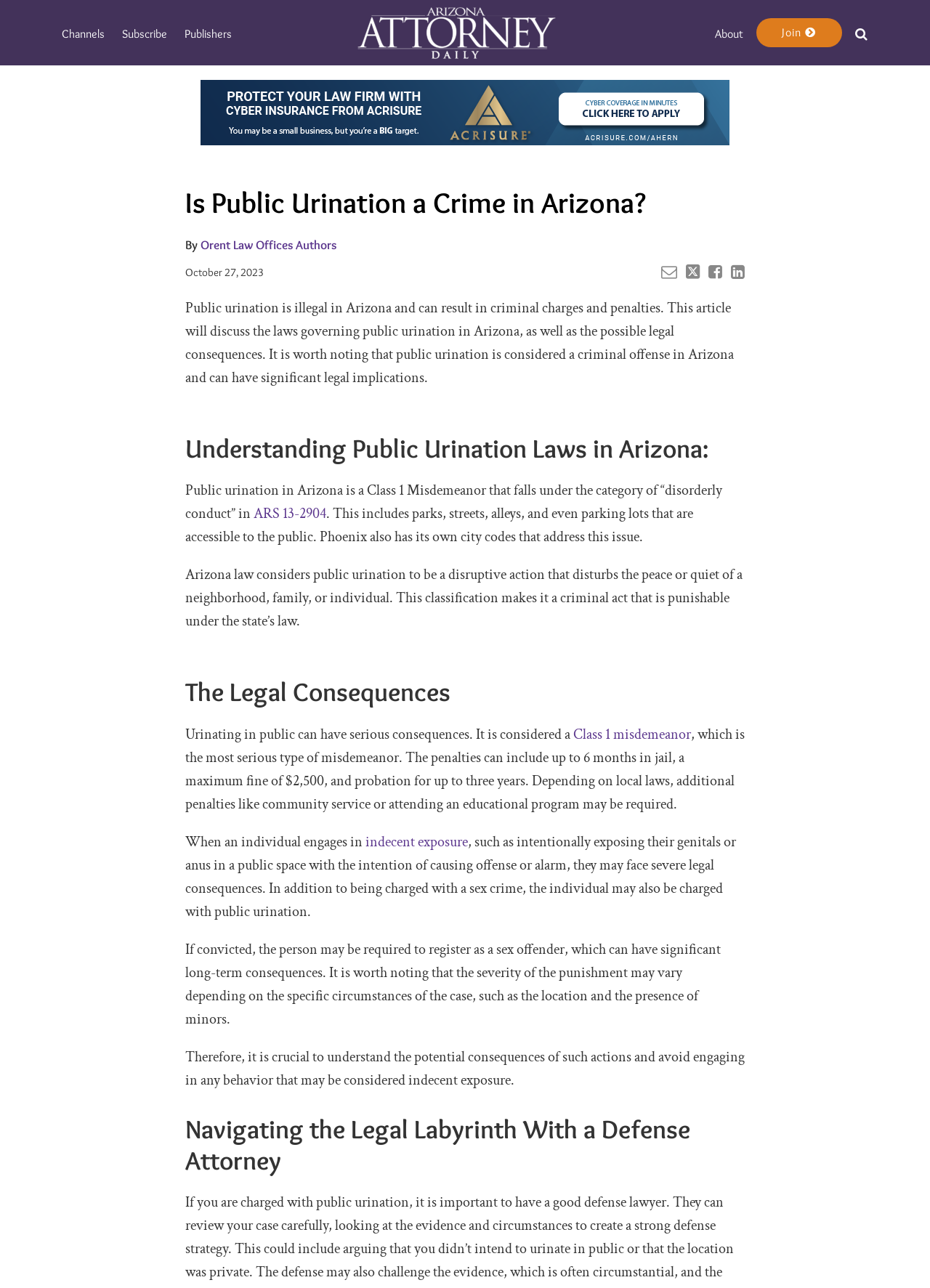Find the bounding box coordinates for the UI element that matches this description: "ARS 13-2904".

[0.273, 0.392, 0.351, 0.406]